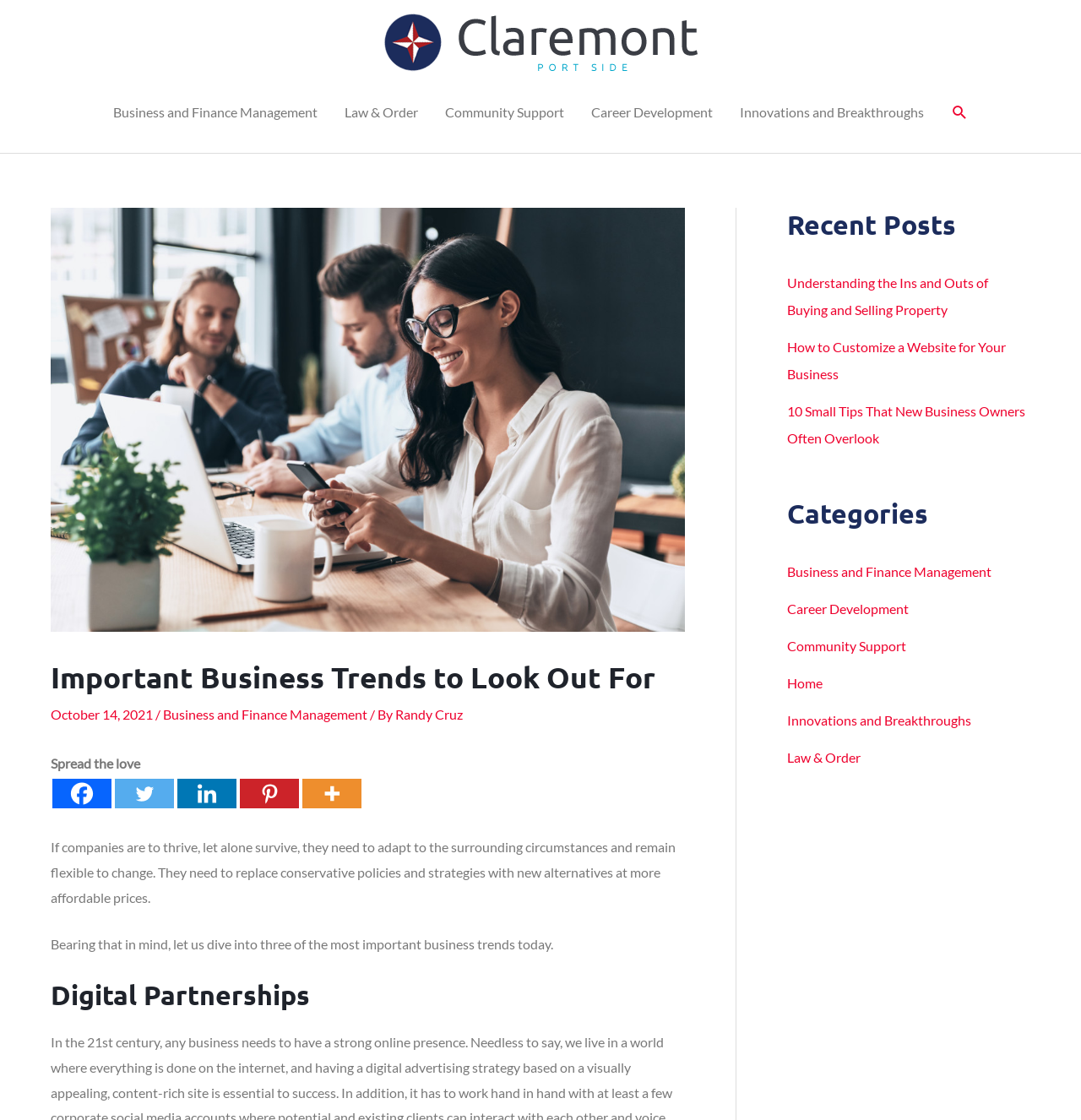Analyze and describe the webpage in a detailed narrative.

The webpage is about current trends in business, with a focus on three important trends. At the top, there is a logo and a link to "Claremont Port Side" on the left, and a navigation menu on the right with links to various categories such as "Business and Finance Management", "Law & Order", and "Career Development". 

Below the navigation menu, there is a header section with an image related to business trends, a heading "Important Business Trends to Look Out For", and a date "October 14, 2021". The author of the article, "Randy Cruz", is also mentioned. 

The main content of the webpage is divided into sections. The first section starts with a paragraph of text discussing the importance of adapting to changing circumstances in business. This is followed by a heading "Digital Partnerships" and presumably more content related to this topic, although it is not explicitly described.

On the right side of the webpage, there are two complementary sections. The top section has a heading "Recent Posts" and lists three links to recent articles, including "Understanding the Ins and Outs of Buying and Selling Property" and "How to Customize a Website for Your Business". The bottom section has a heading "Categories" and lists six links to categories, including "Business and Finance Management", "Career Development", and "Innovations and Breakthroughs". 

At the bottom of the webpage, there are social media links to share the content on Facebook, Twitter, LinkedIn, Pinterest, and more.